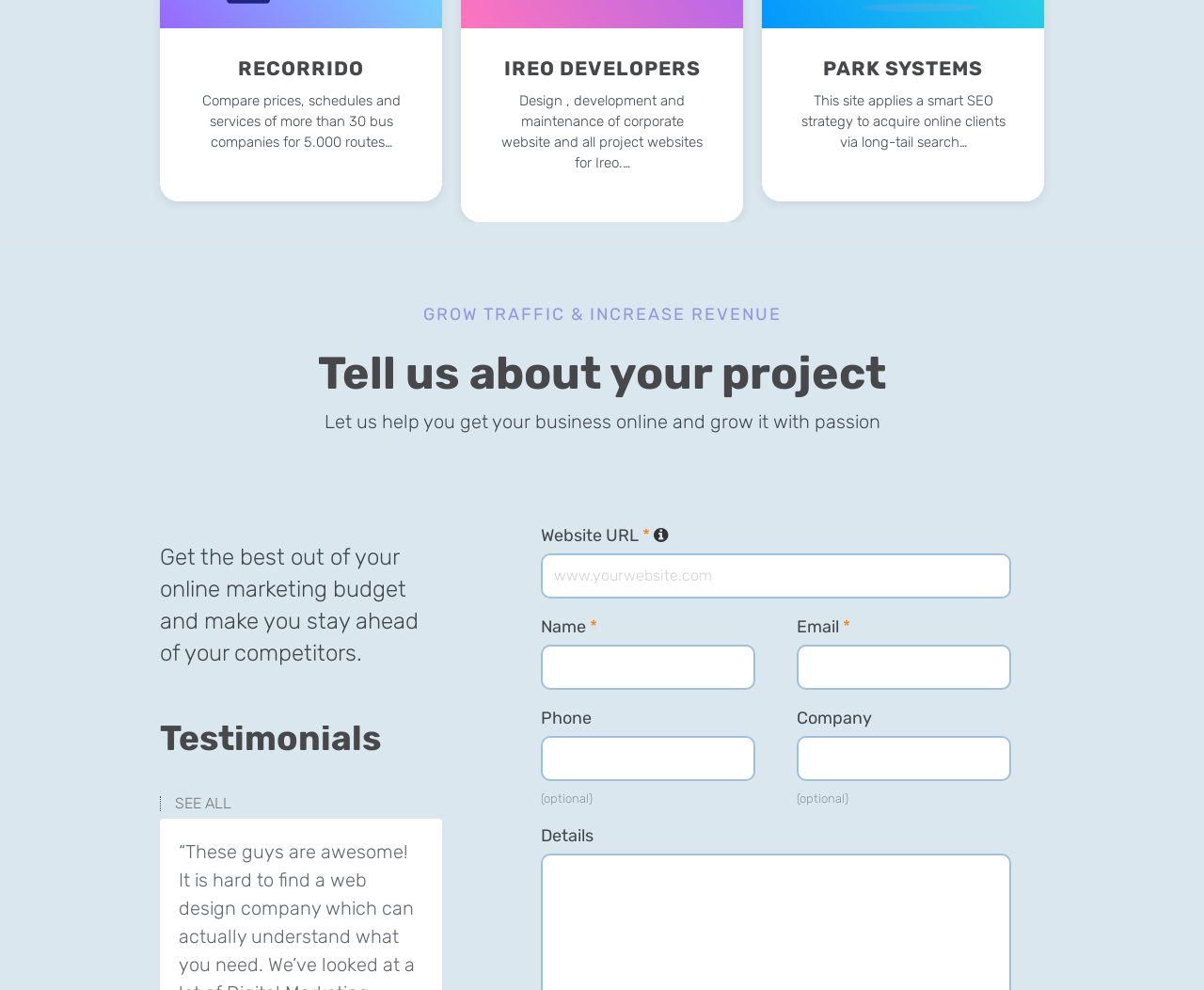What is the purpose of the form on the website?
Please provide a full and detailed response to the question.

The form on the website contains fields for website URL, name, email, phone, company, and details, suggesting that the purpose of the form is to get in touch with the website owners or to submit a project inquiry.